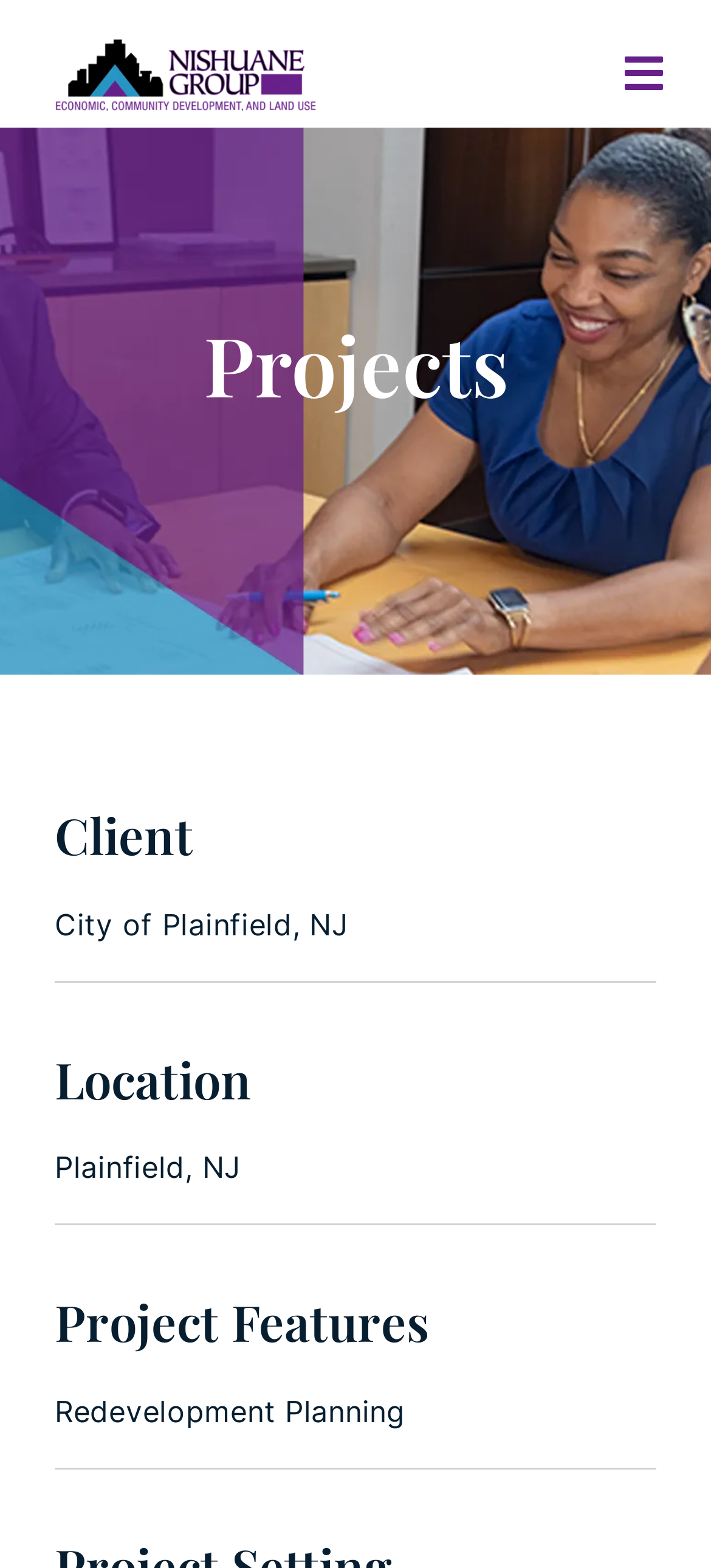Provide a one-word or one-phrase answer to the question:
What is the project feature mentioned?

Redevelopment Planning